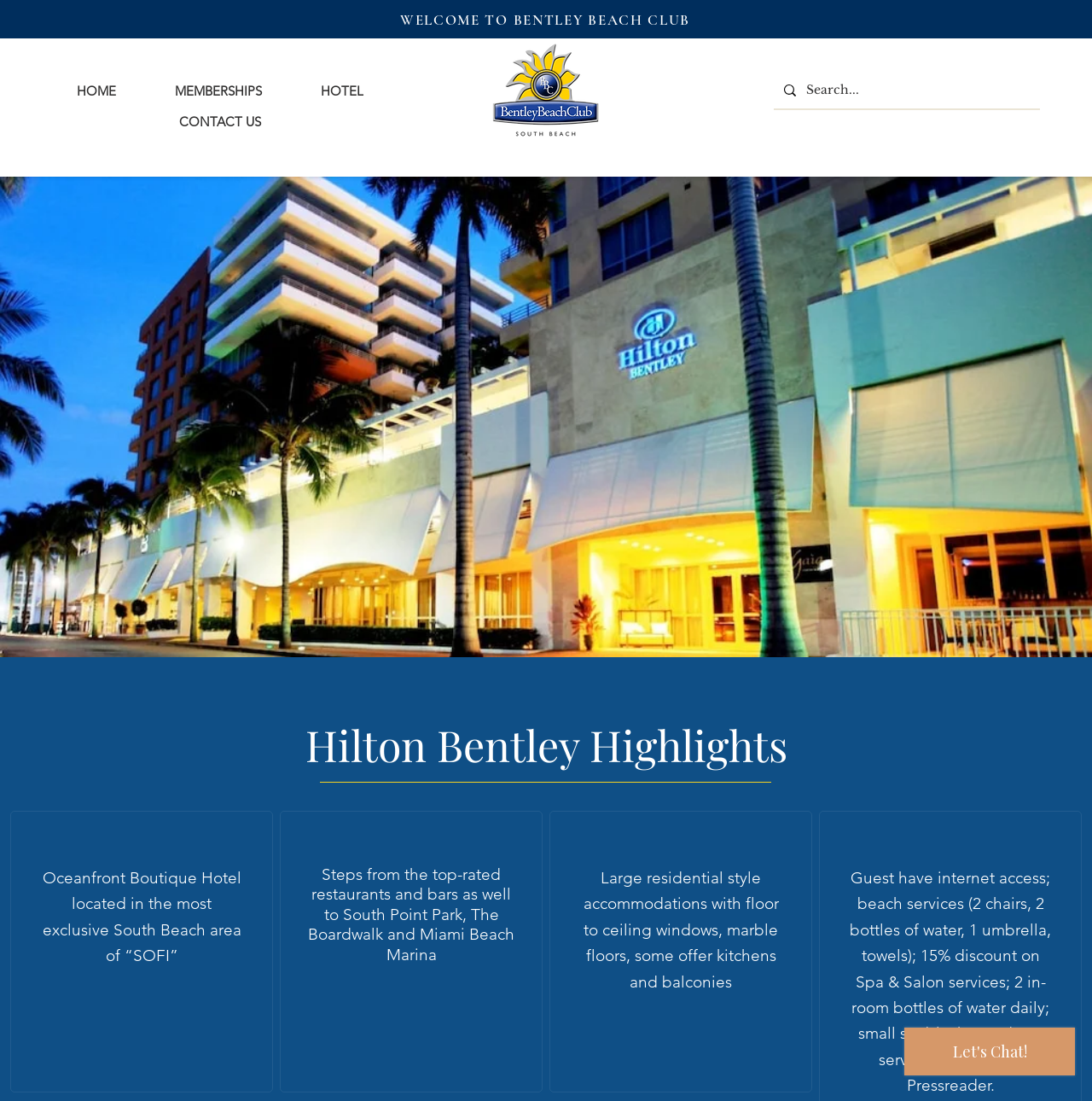Using the details in the image, give a detailed response to the question below:
What is the location of the hotel described on the webpage?

By analyzing the StaticText elements, I found a description of the hotel's location, which is stated to be in the 'most exclusive South Beach area of “SOFI”'. This information is located in the middle section of the webpage.